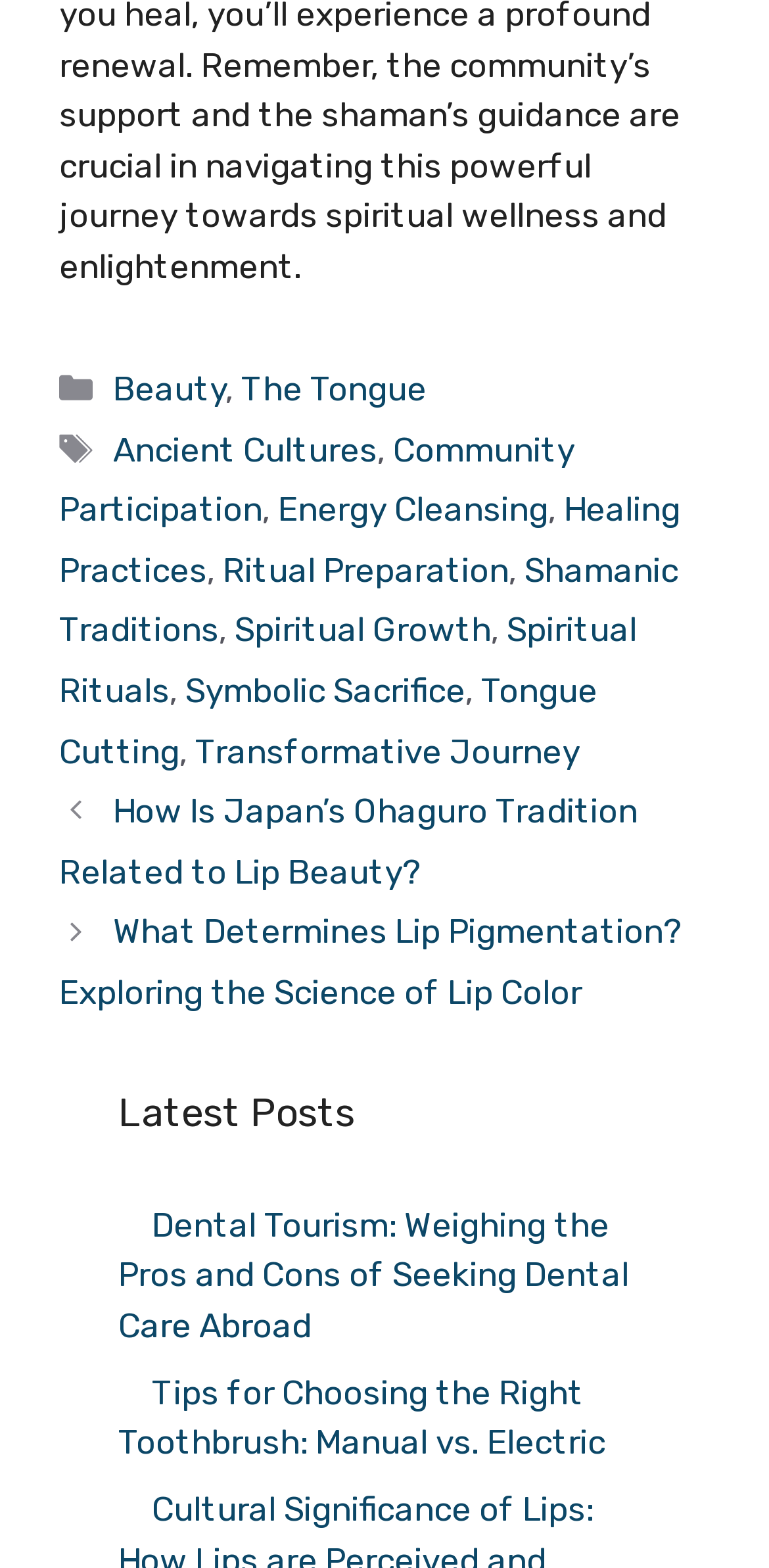Answer the question with a brief word or phrase:
How many links are under the 'Categories' section?

7